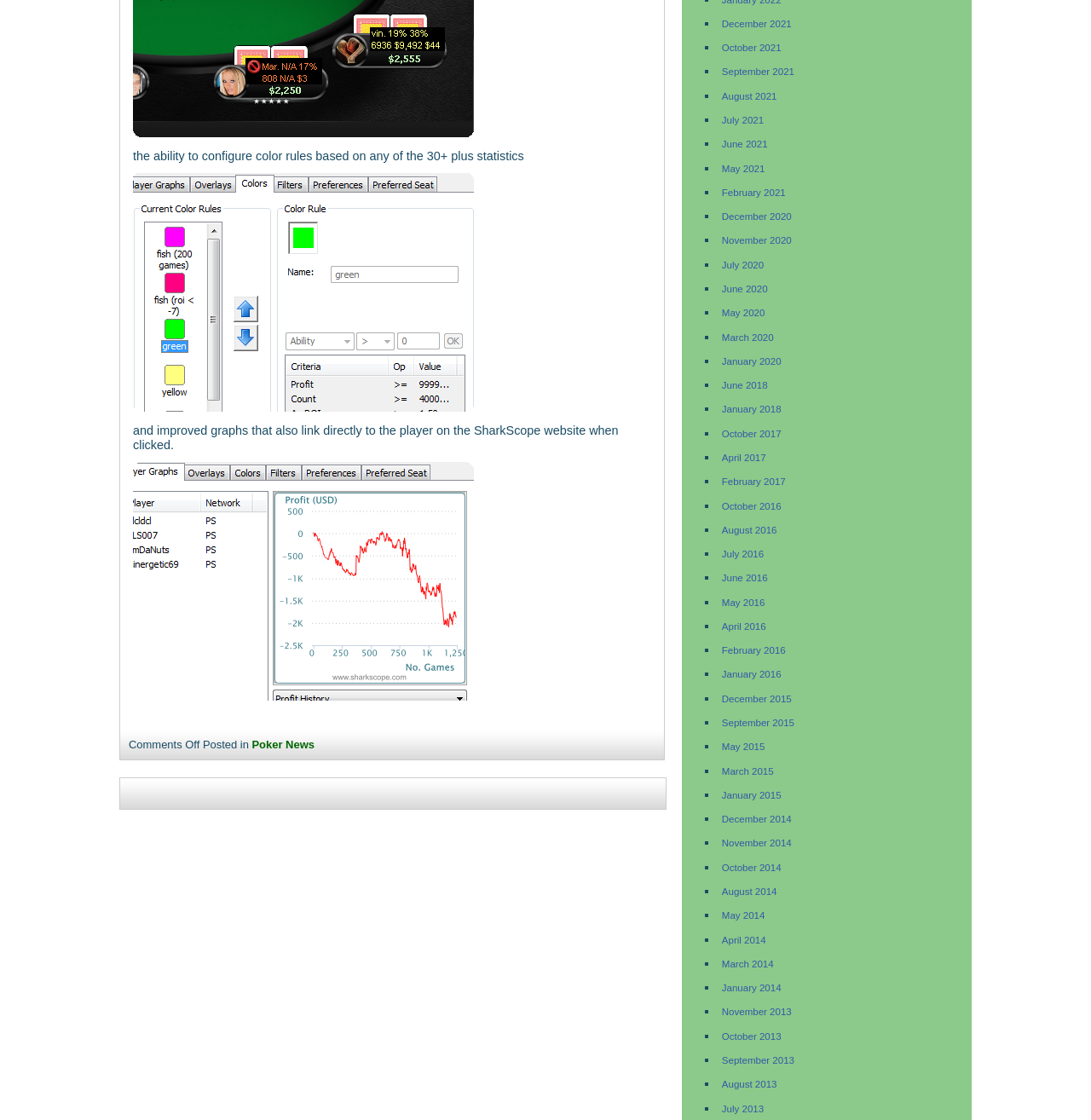Please identify the bounding box coordinates of the clickable area that will fulfill the following instruction: "Click on the 'PREVIOUS ARTICLE' link". The coordinates should be in the format of four float numbers between 0 and 1, i.e., [left, top, right, bottom].

None